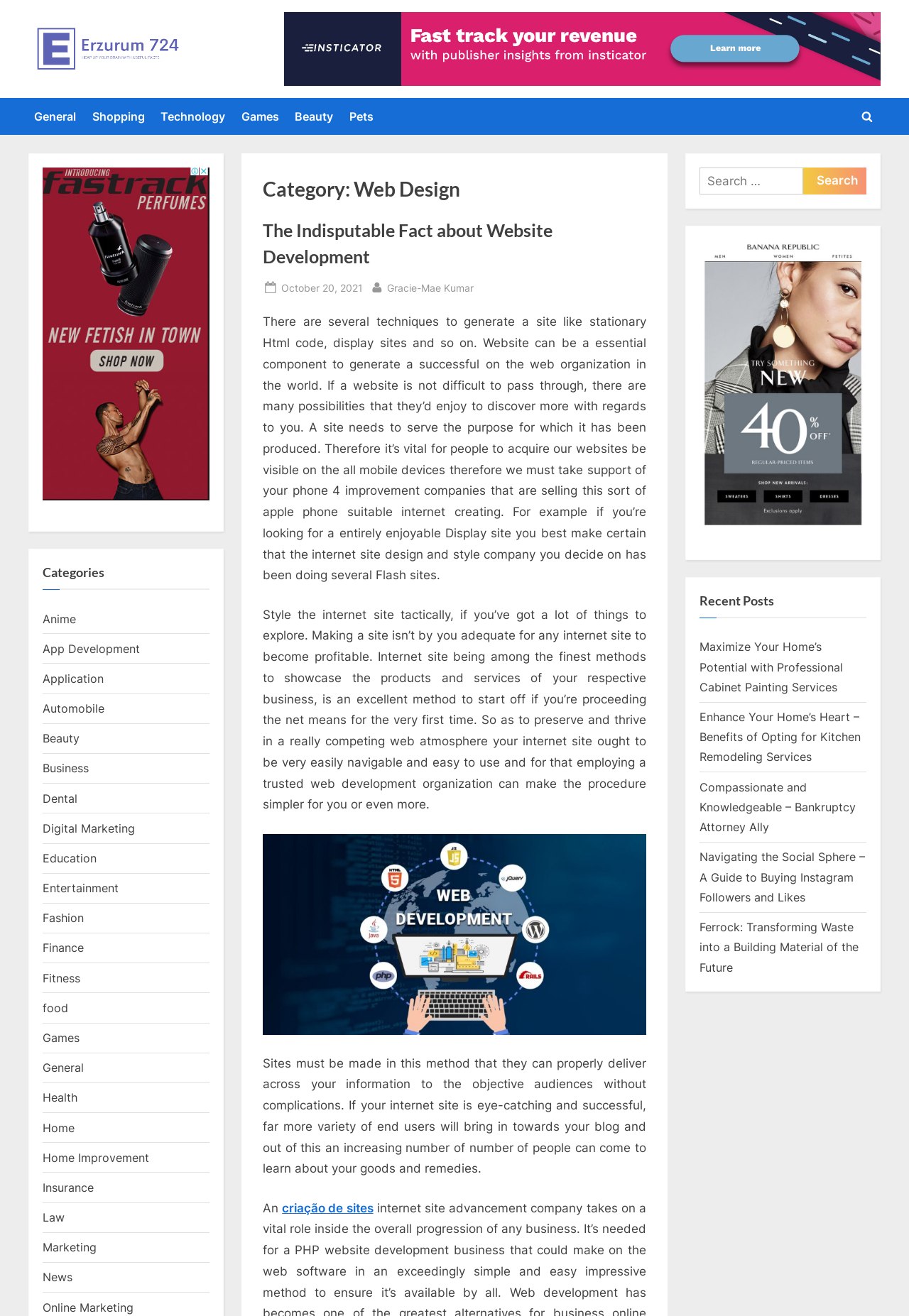With reference to the screenshot, provide a detailed response to the question below:
What is the category of the article 'The Indisputable Fact about Website Development'?

The article 'The Indisputable Fact about Website Development' is categorized under 'Web Design' as it is mentioned in the heading 'Category: Web Design' above the article title.